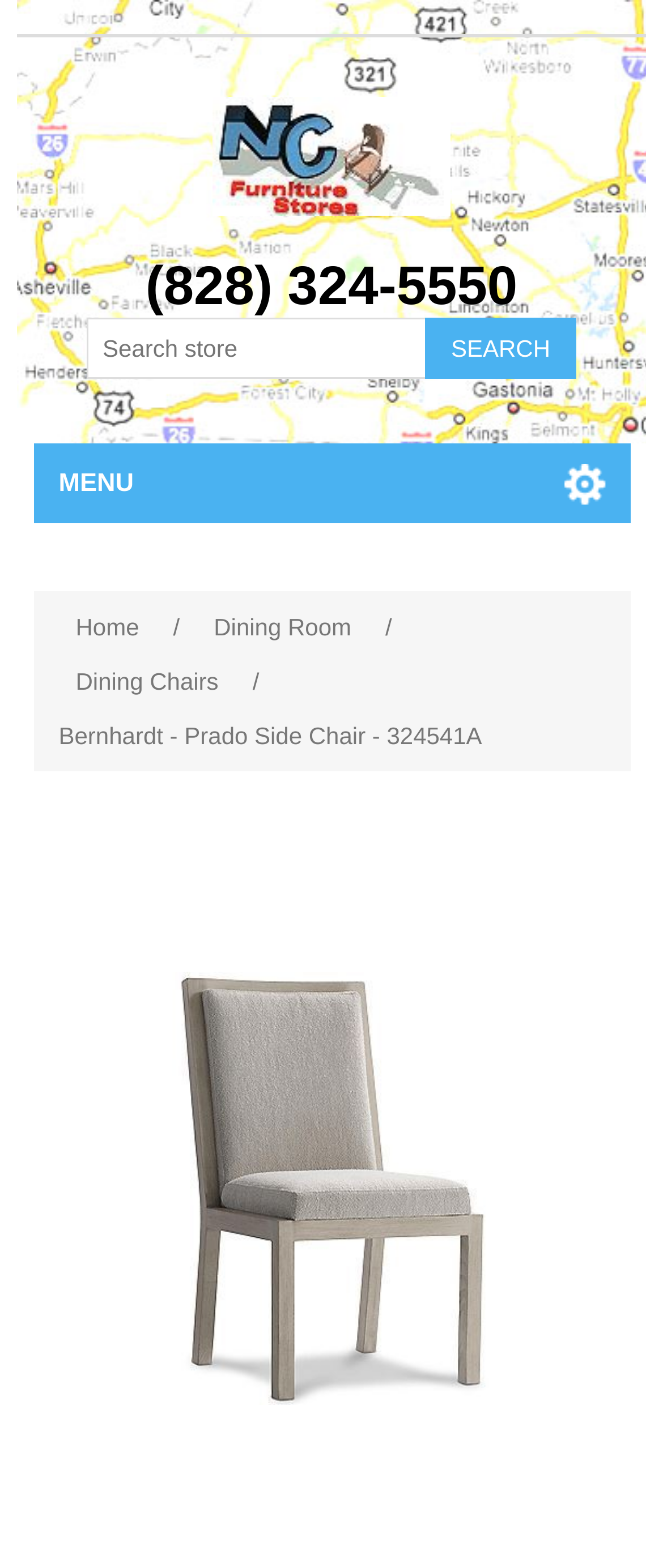Extract the primary headline from the webpage and present its text.

Bernhardt - Prado Side Chair - 324541A